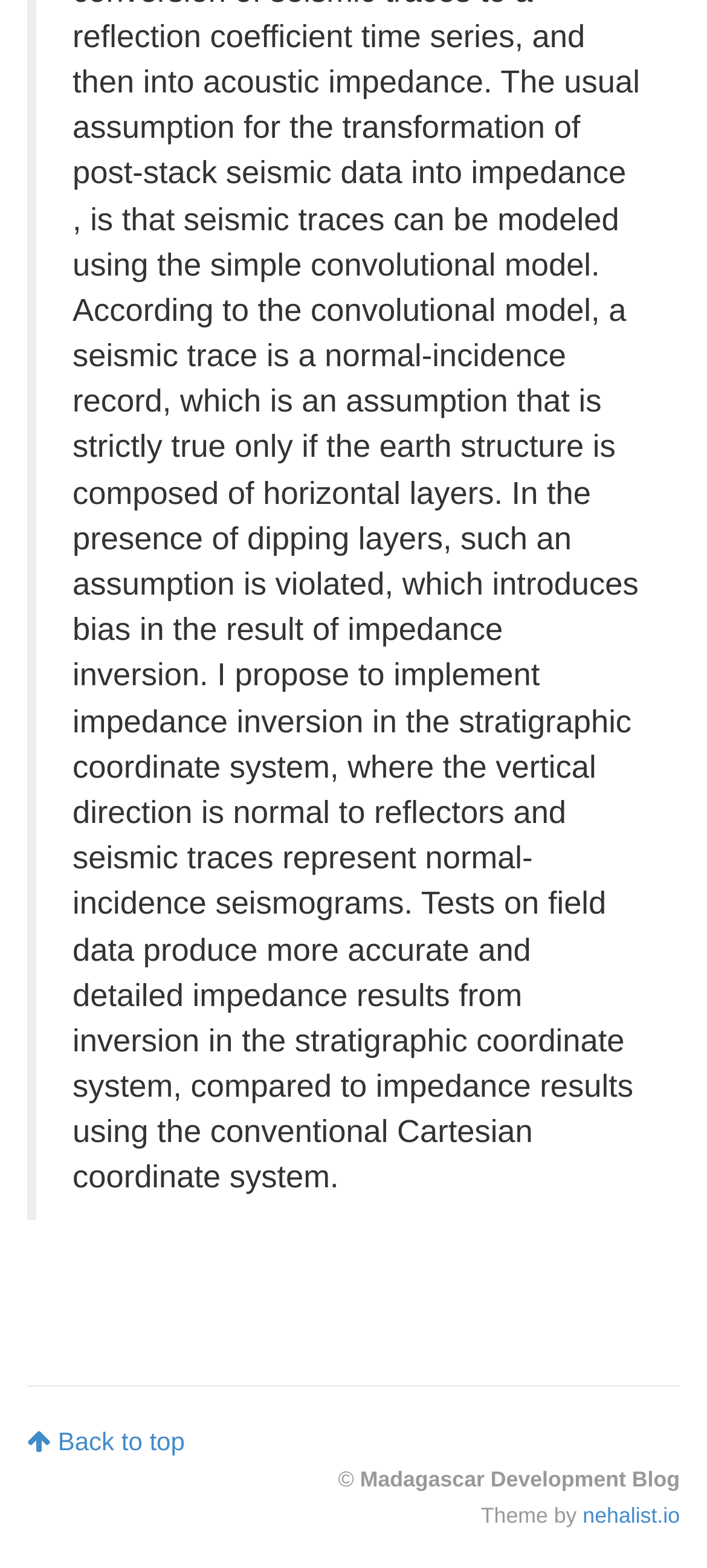Please locate the UI element described by "Hand-held scanners" and provide its bounding box coordinates.

None